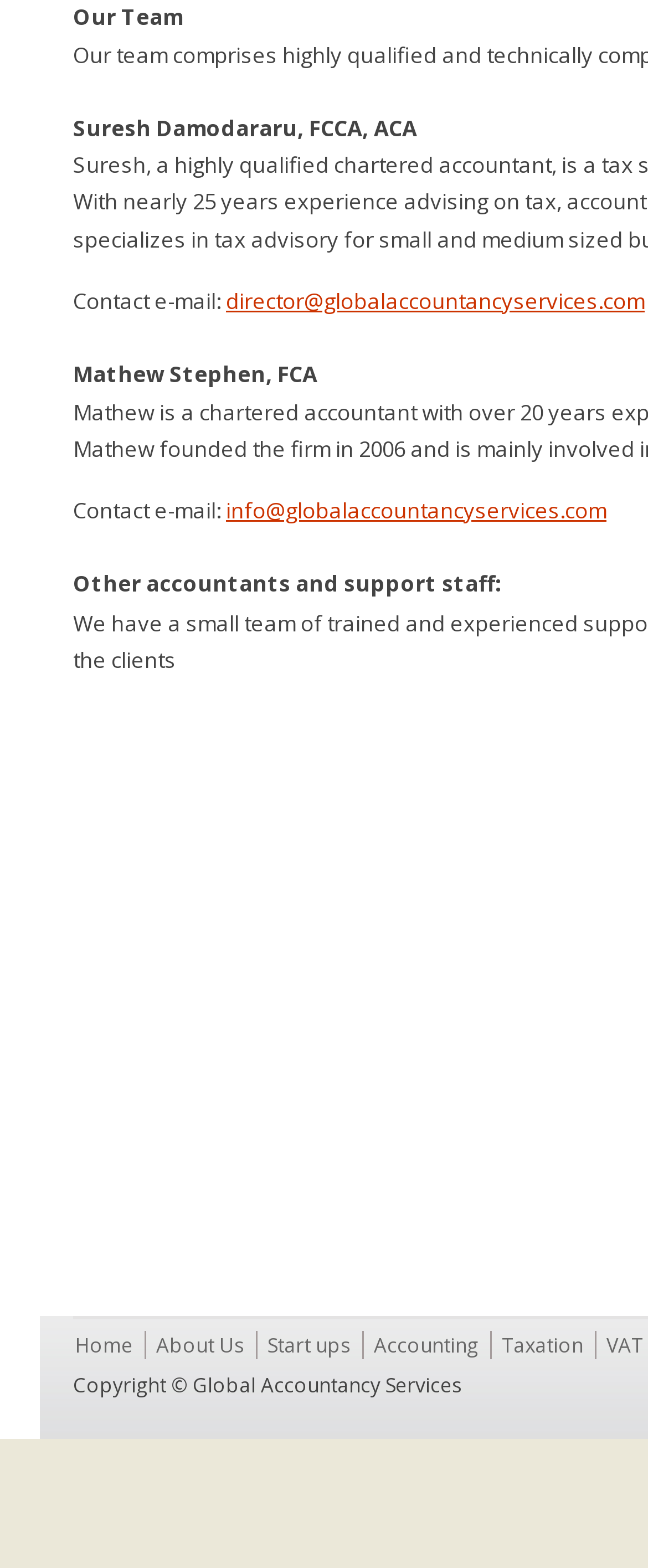How many navigation links are present at the bottom of the page?
Provide an in-depth answer to the question, covering all aspects.

The webpage has a navigation section at the bottom with links to different pages. There are six links in total: Home, About Us, Start ups, Accounting, Taxation, and an unmentioned link.